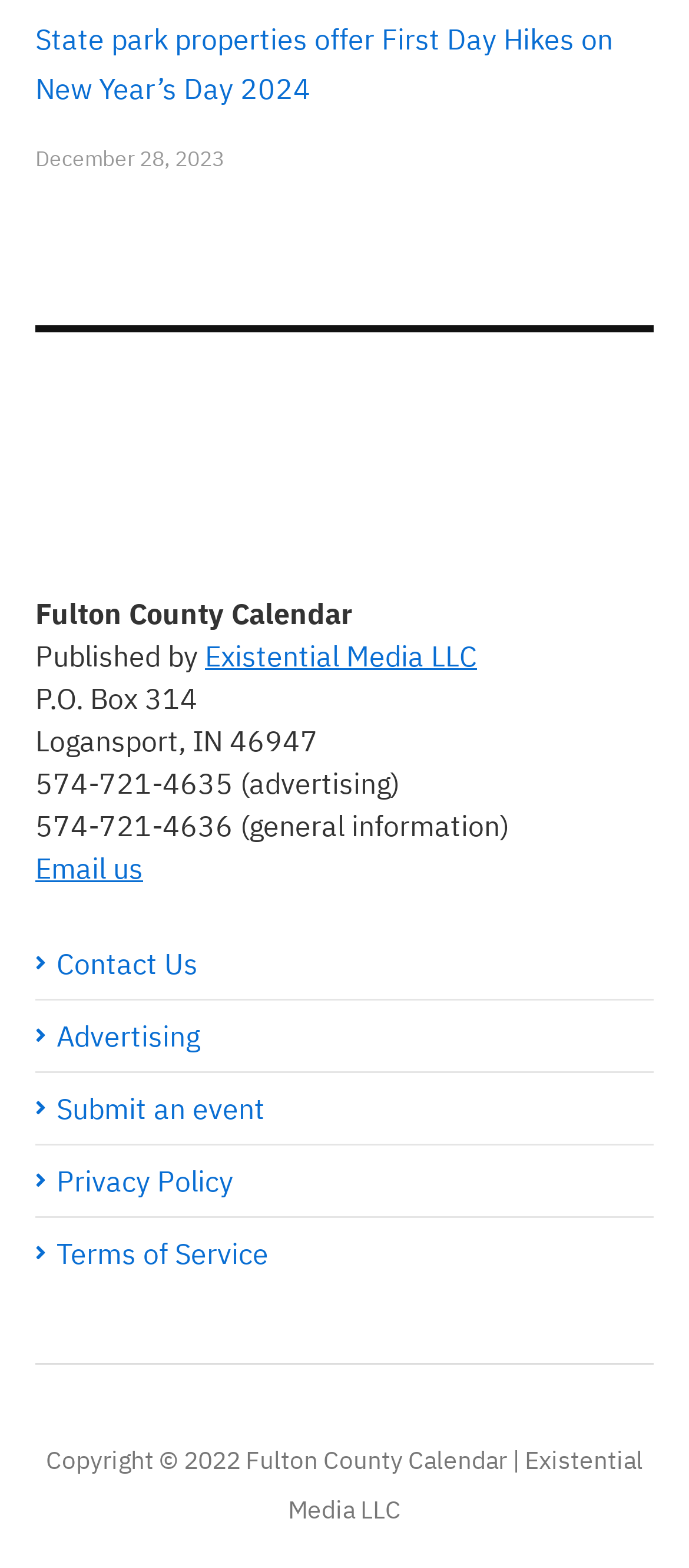Identify the bounding box coordinates of the section that should be clicked to achieve the task described: "View current job opportunities".

None